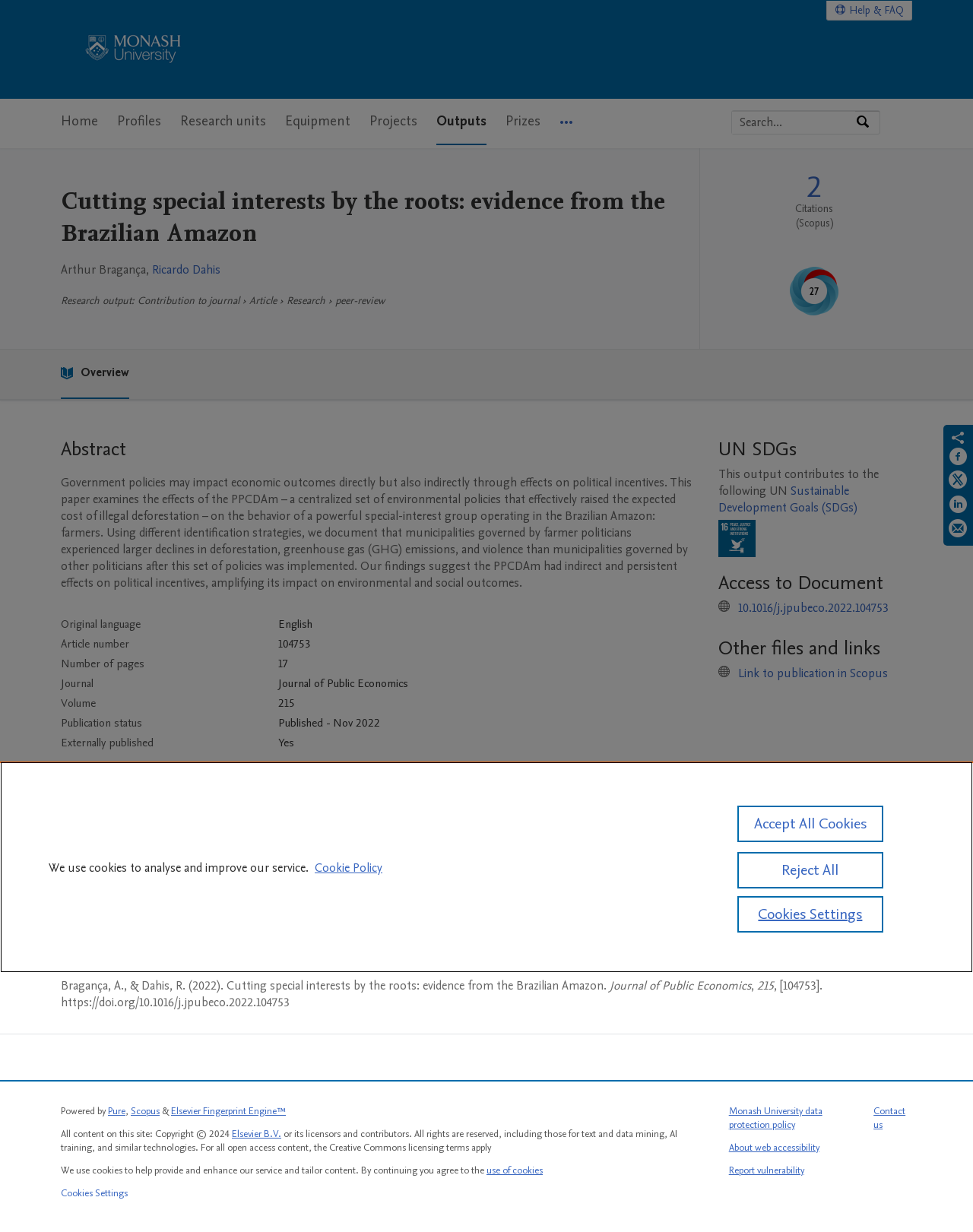Find the bounding box coordinates of the area to click in order to follow the instruction: "Click on the Monash University logo".

[0.062, 0.012, 0.206, 0.068]